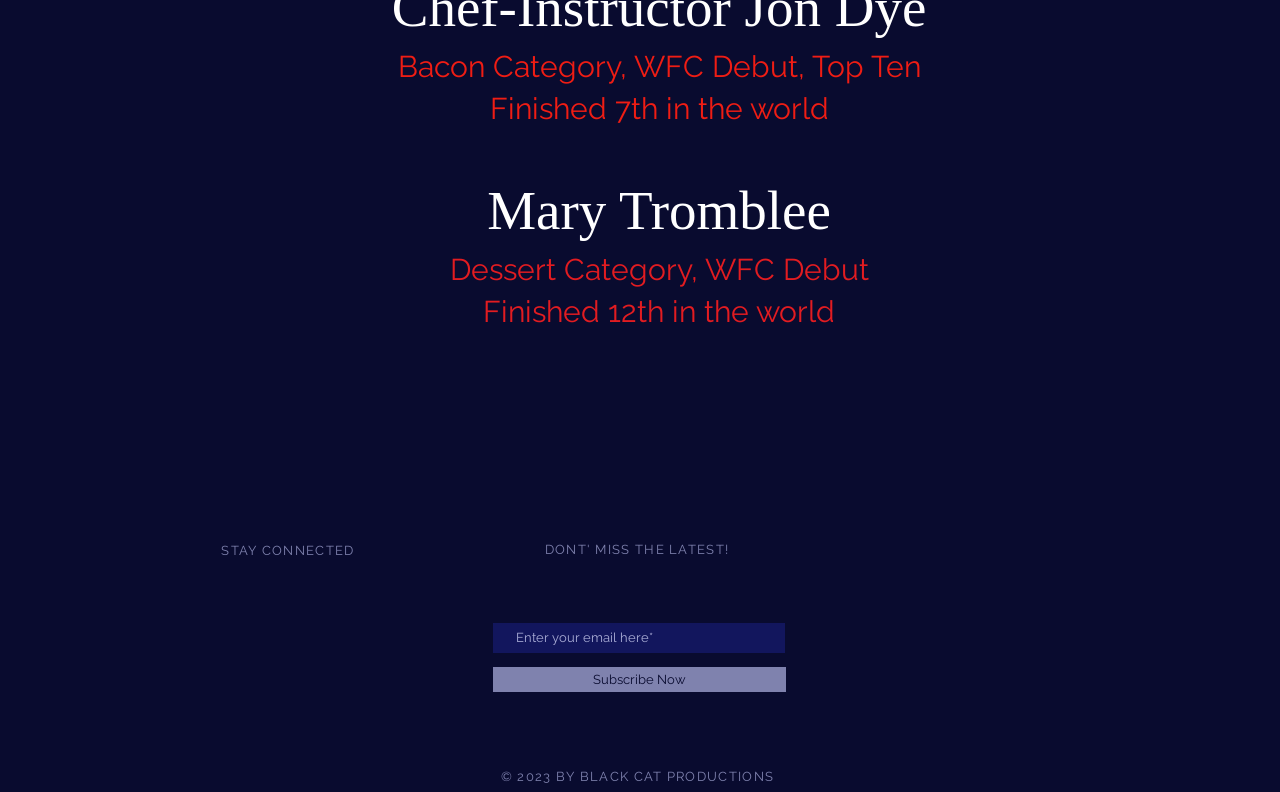Give a one-word or one-phrase response to the question:
What is the purpose of the textbox?

Enter email